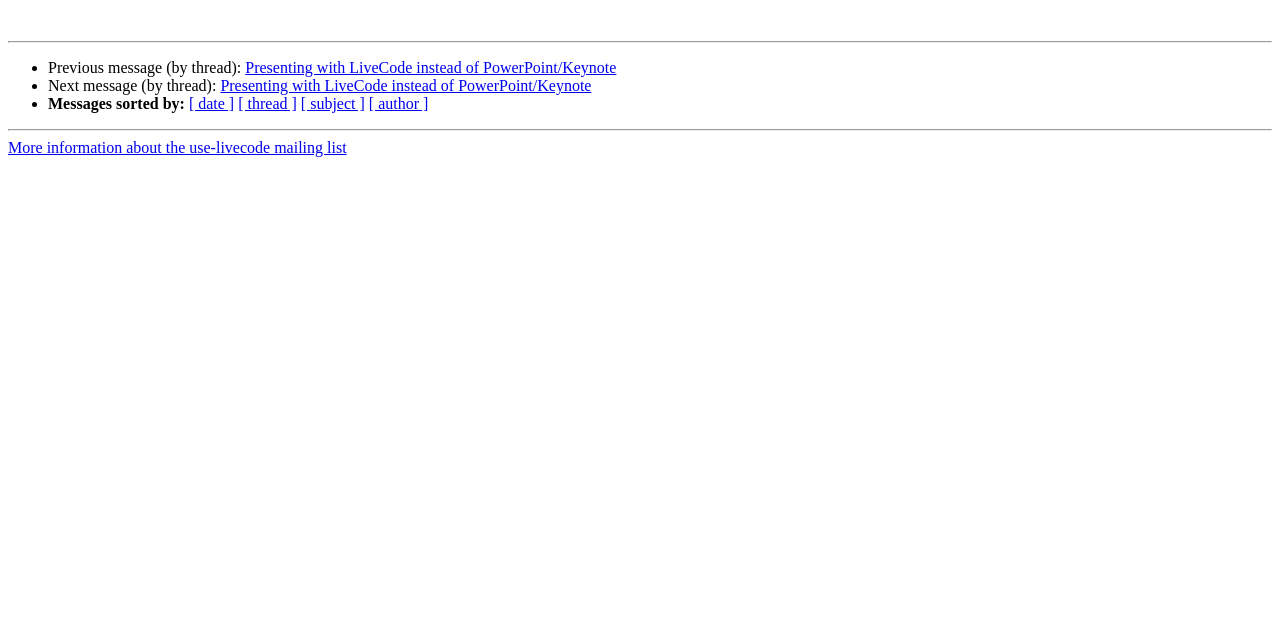Predict the bounding box coordinates of the UI element that matches this description: "[ author ]". The coordinates should be in the format [left, top, right, bottom] with each value between 0 and 1.

[0.288, 0.149, 0.335, 0.176]